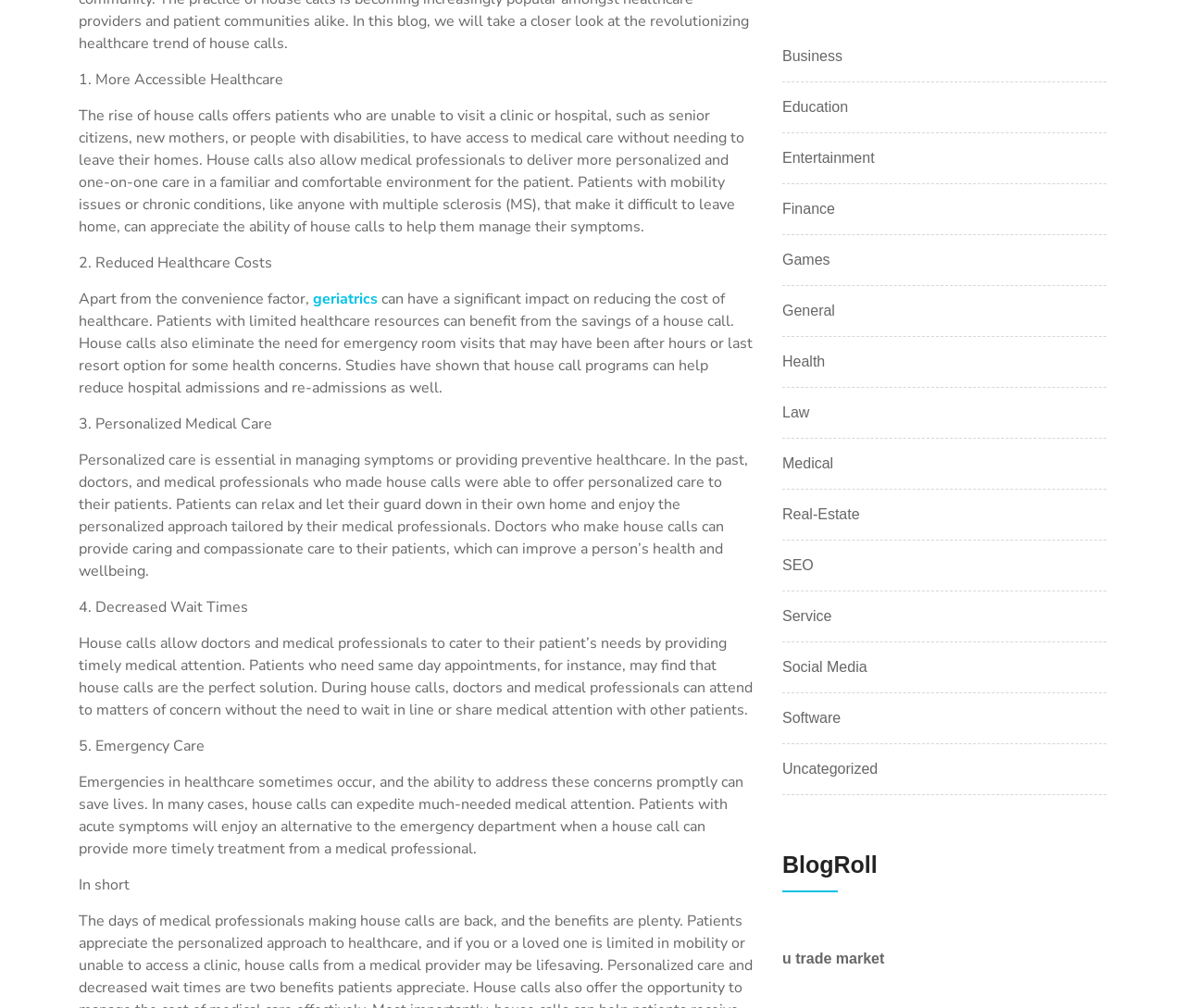Please analyze the image and give a detailed answer to the question:
What is the purpose of house calls according to the webpage?

The purpose of house calls according to the webpage is to provide medical care to patients in their own homes. This is explained in various points on the webpage, including how house calls can provide personalized care, reduce healthcare costs, and provide timely medical attention.